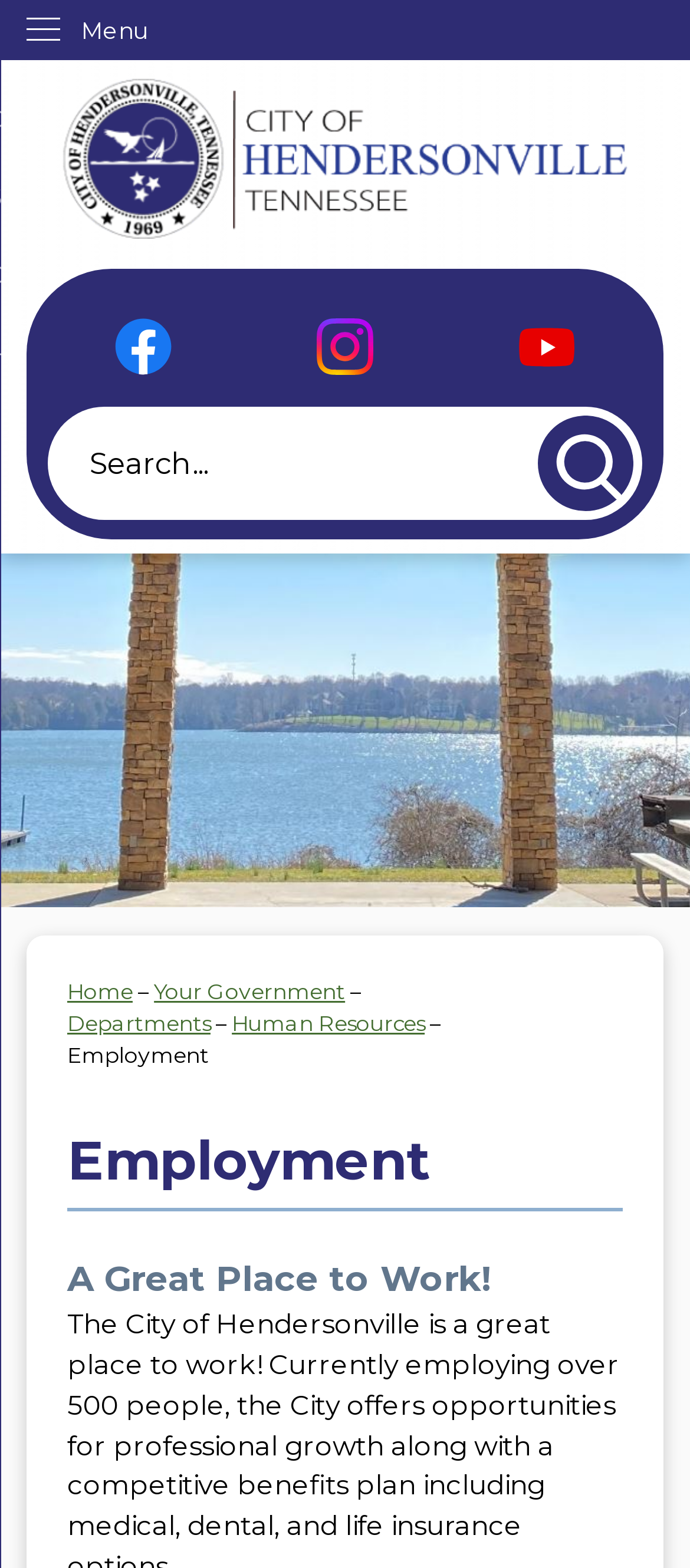Locate the bounding box coordinates of the element you need to click to accomplish the task described by this instruction: "Click on Home page".

[0.097, 0.623, 0.192, 0.64]